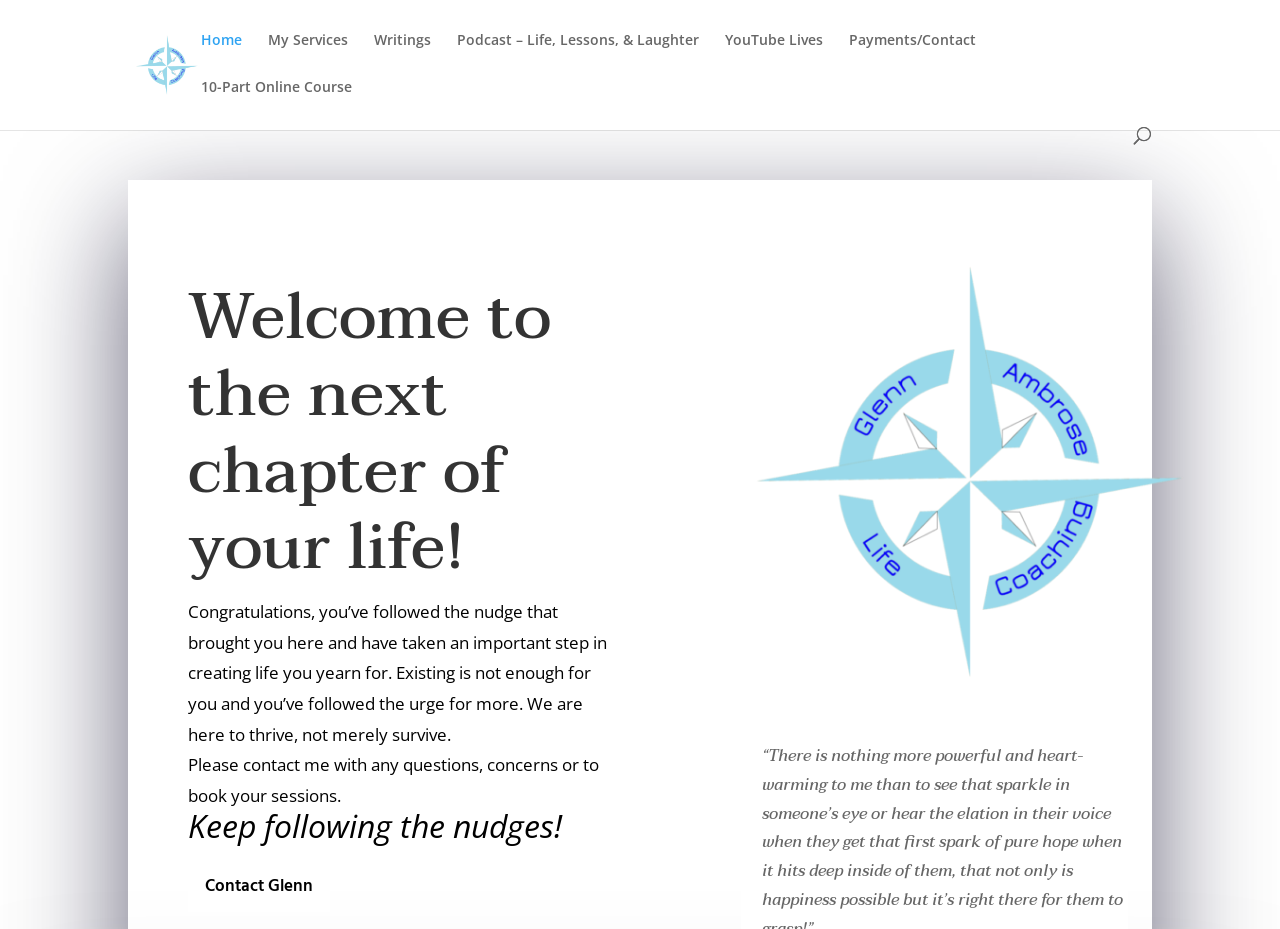Identify the bounding box coordinates for the element you need to click to achieve the following task: "Go to the Home page". Provide the bounding box coordinates as four float numbers between 0 and 1, in the form [left, top, right, bottom].

[0.157, 0.036, 0.189, 0.086]